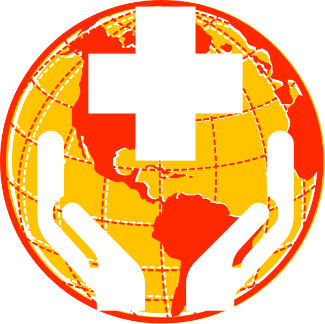Use a single word or phrase to respond to the question:
What do the two hands represent?

Care and responsibility